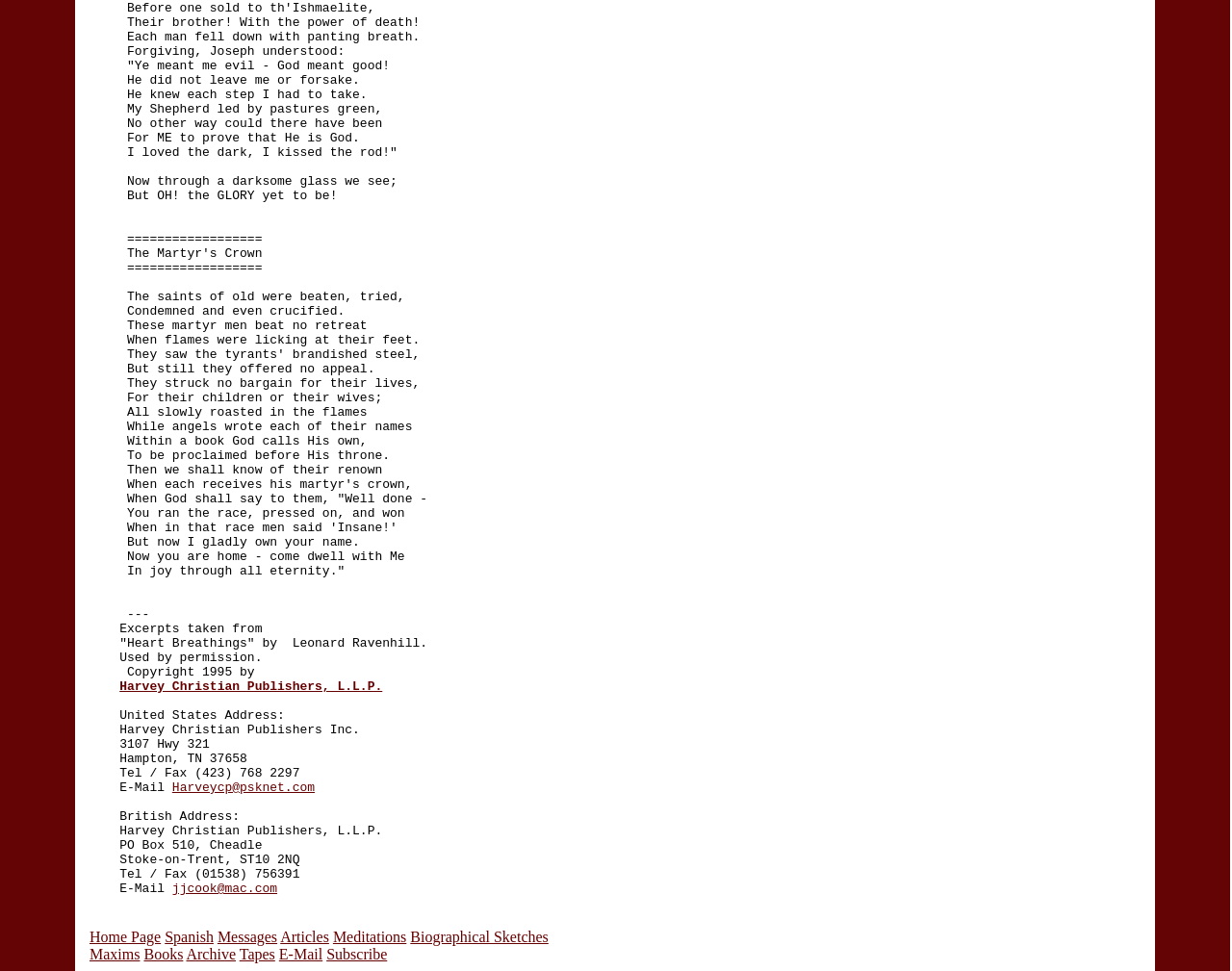Identify the bounding box of the UI element described as follows: "Harvey Christian Publishers, L.L.P.". Provide the coordinates as four float numbers in the range of 0 to 1 [left, top, right, bottom].

[0.097, 0.7, 0.311, 0.715]